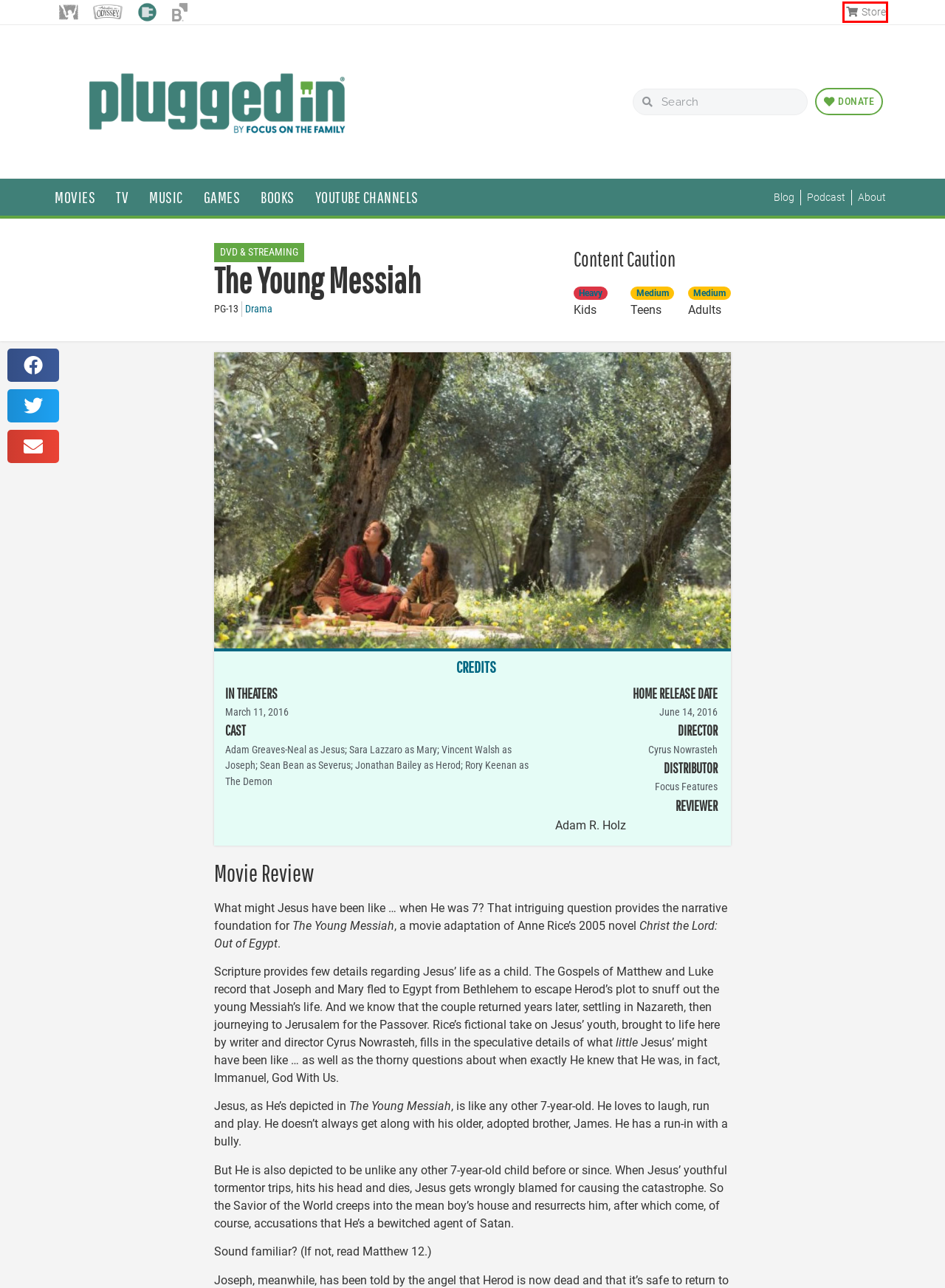You see a screenshot of a webpage with a red bounding box surrounding an element. Pick the webpage description that most accurately represents the new webpage after interacting with the element in the red bounding box. The options are:
A. Store | Focus on the Family
B. Music - Plugged In
C. DVD & Streaming Archives - Plugged In
D. About - Plugged In
E. PG-13 Archives - Plugged In
F. Books - Plugged In
G. Heavy Archives - Plugged In
H. Blog - Plugged In

A